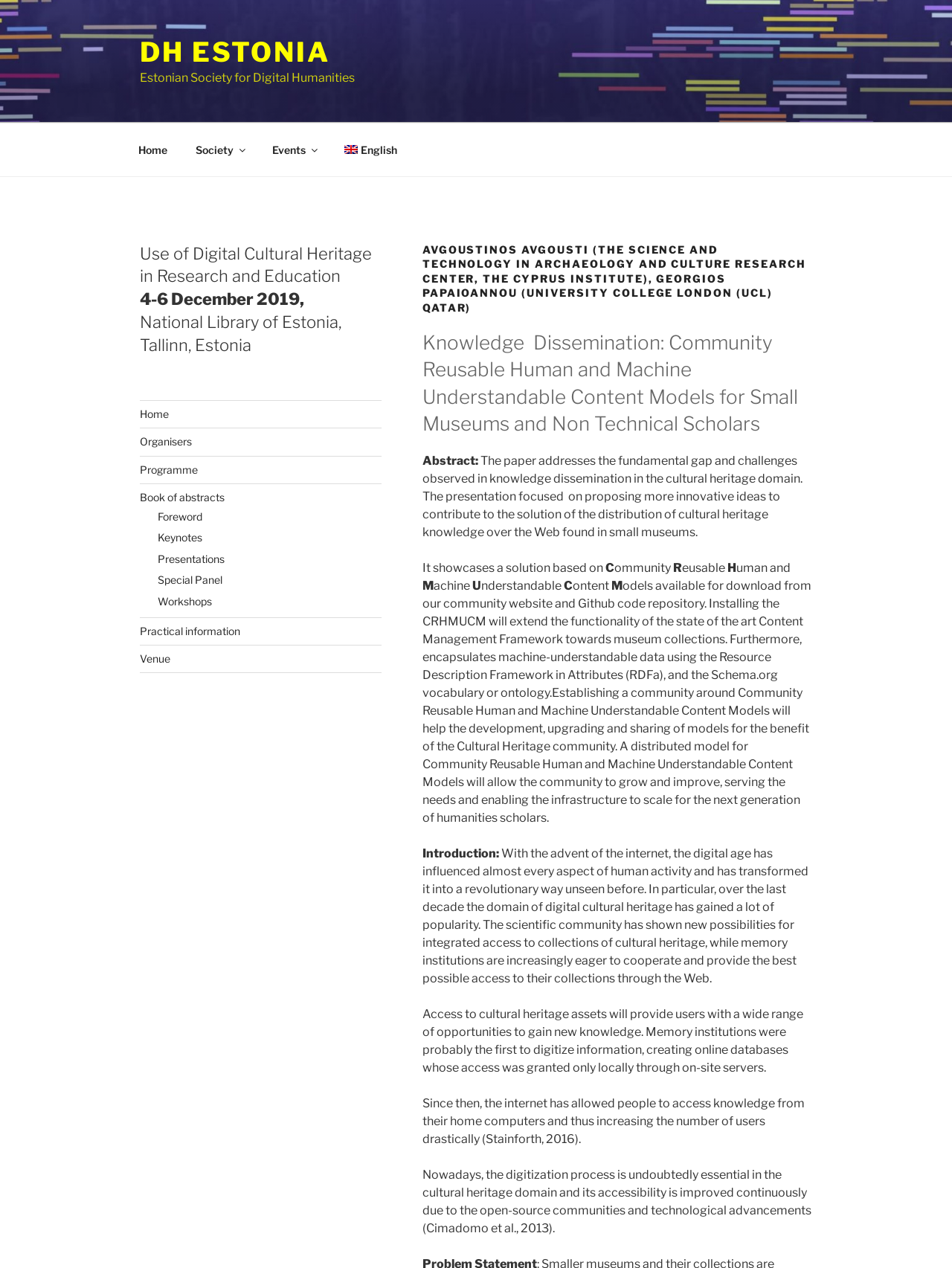Describe the webpage in detail, including text, images, and layout.

The webpage appears to be a conference or event page, specifically for the "Use of Digital Cultural Heritage in Research and Education" conference held on December 4-6, 2019, at the National Library of Estonia, Tallinn, Estonia. 

At the top of the page, there is a navigation menu with links to "Home", "Society", "Events", and "English". Below this menu, there is a heading with the title of the conference and the names of the organizers, Avgoustinos Avgousti and Georgios Papaioannou. 

On the left side of the page, there is a sidebar with links to different sections of the conference, including "Home", "Organisers", "Programme", "Book of abstracts", "Foreword", "Keynotes", "Presentations", "Special Panel", "Workshops", "Practical information", and "Venue". 

The main content of the page is divided into several sections. The first section is a heading with the title "Knowledge Dissemination: Community Reusable Human and Machine Understandable Content Models for Small Museums and Non-Technical Scholars". This is followed by an abstract of a paper, which discusses the challenges of knowledge dissemination in the cultural heritage domain and proposes a solution based on community reusable human and machine understandable content models. 

The abstract is followed by a longer text that explains the concept of community reusable human and machine understandable content models, how they can be used to extend the functionality of content management frameworks, and how they can benefit the cultural heritage community. 

The page also includes an introduction to the topic of digital cultural heritage, discussing how the internet has transformed the way people access cultural heritage assets and how memory institutions have digitized their collections to provide online access.